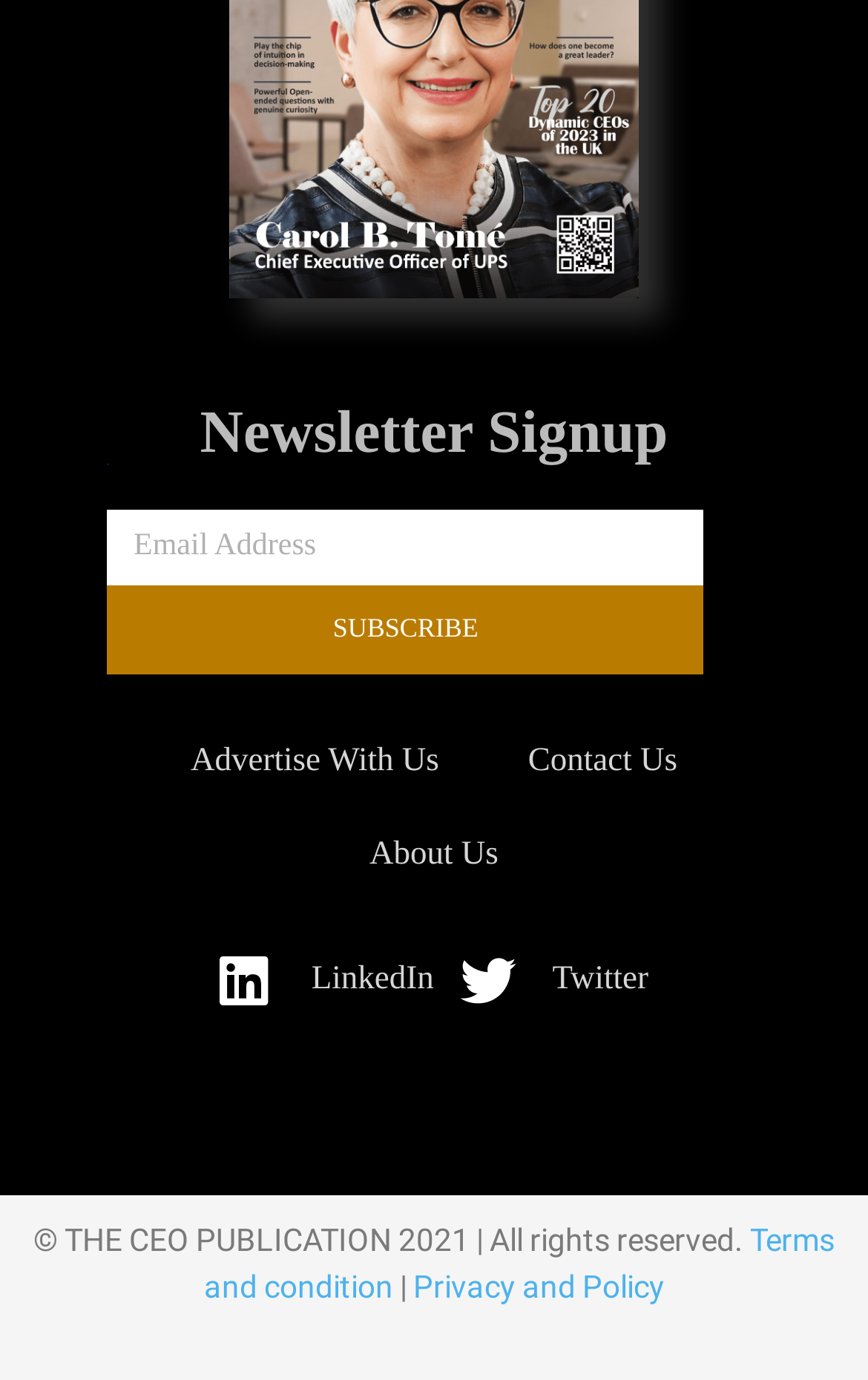Please provide a one-word or phrase answer to the question: 
What is the purpose of the textbox?

Email Address